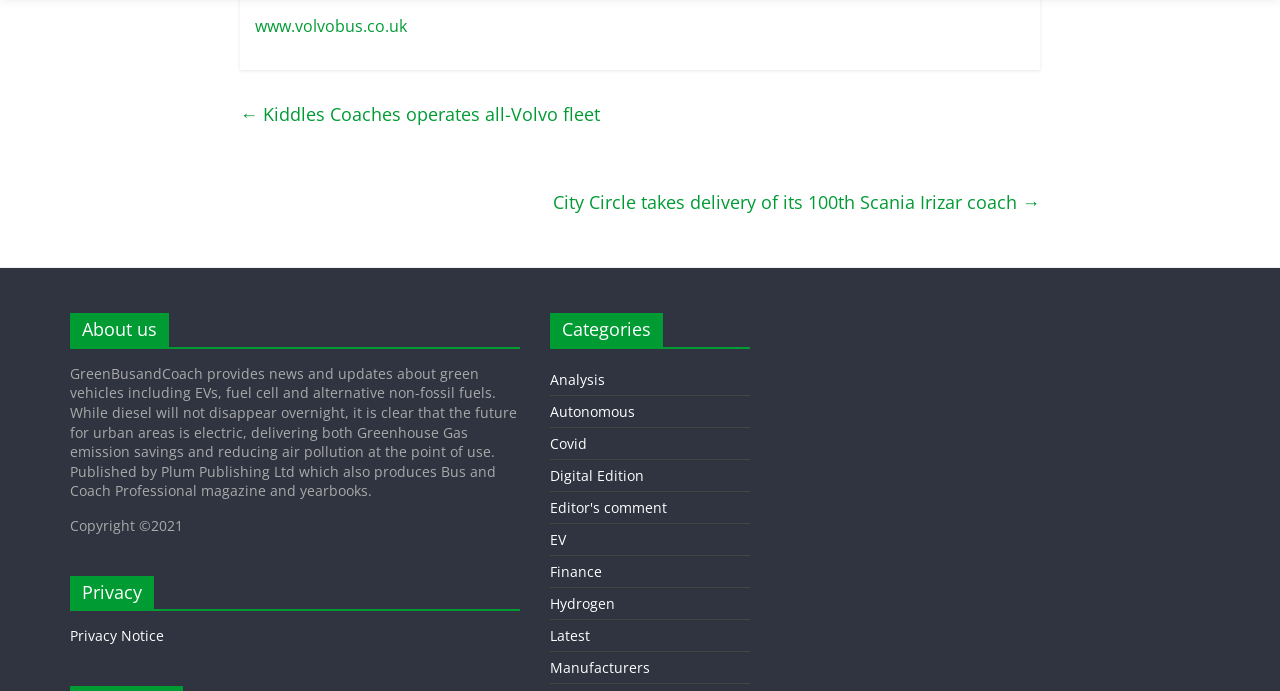Please identify the bounding box coordinates of the clickable element to fulfill the following instruction: "visit the website of Kiddles Coaches". The coordinates should be four float numbers between 0 and 1, i.e., [left, top, right, bottom].

[0.188, 0.14, 0.469, 0.189]